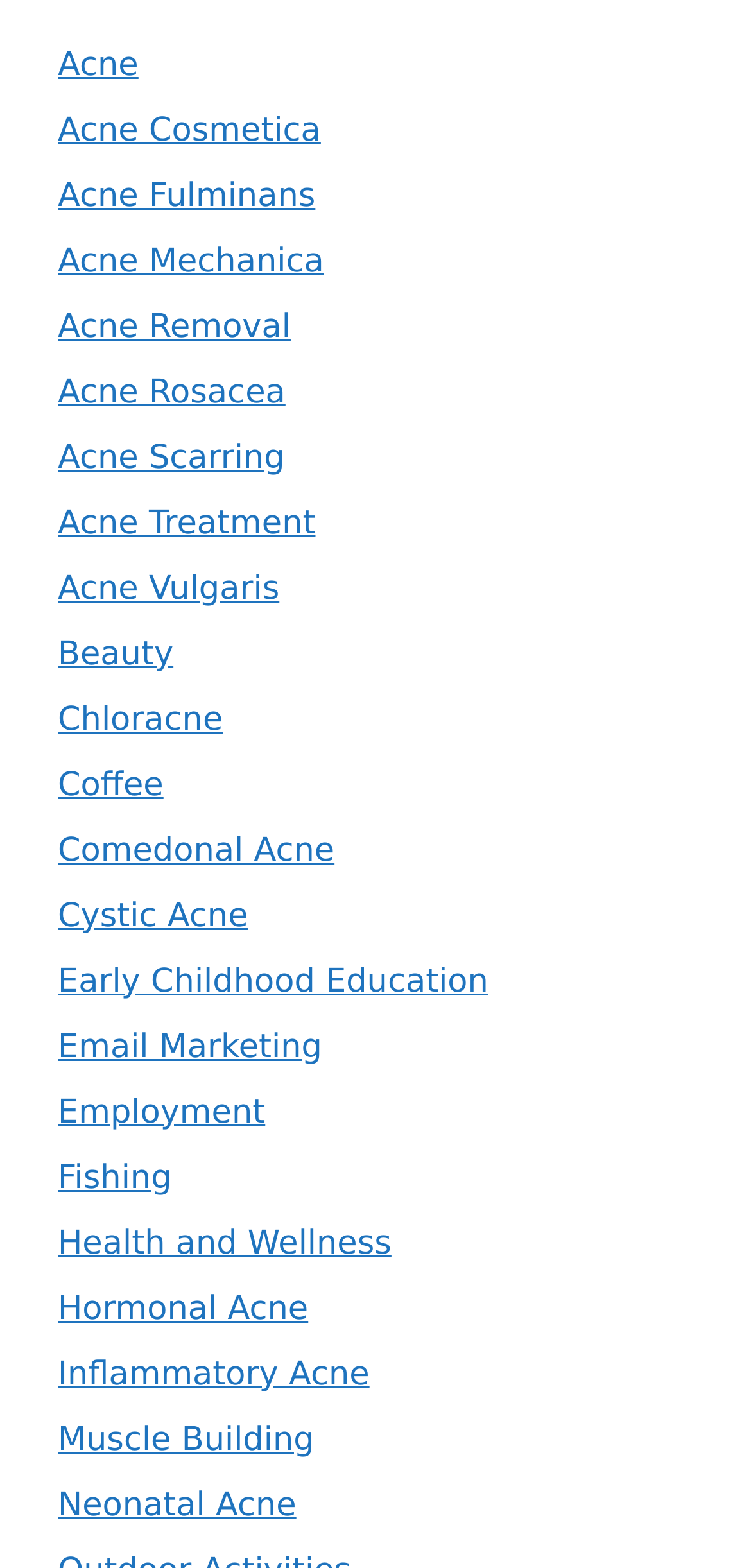Find the bounding box coordinates for the area you need to click to carry out the instruction: "learn about Hormonal Acne". The coordinates should be four float numbers between 0 and 1, indicated as [left, top, right, bottom].

[0.077, 0.822, 0.41, 0.847]